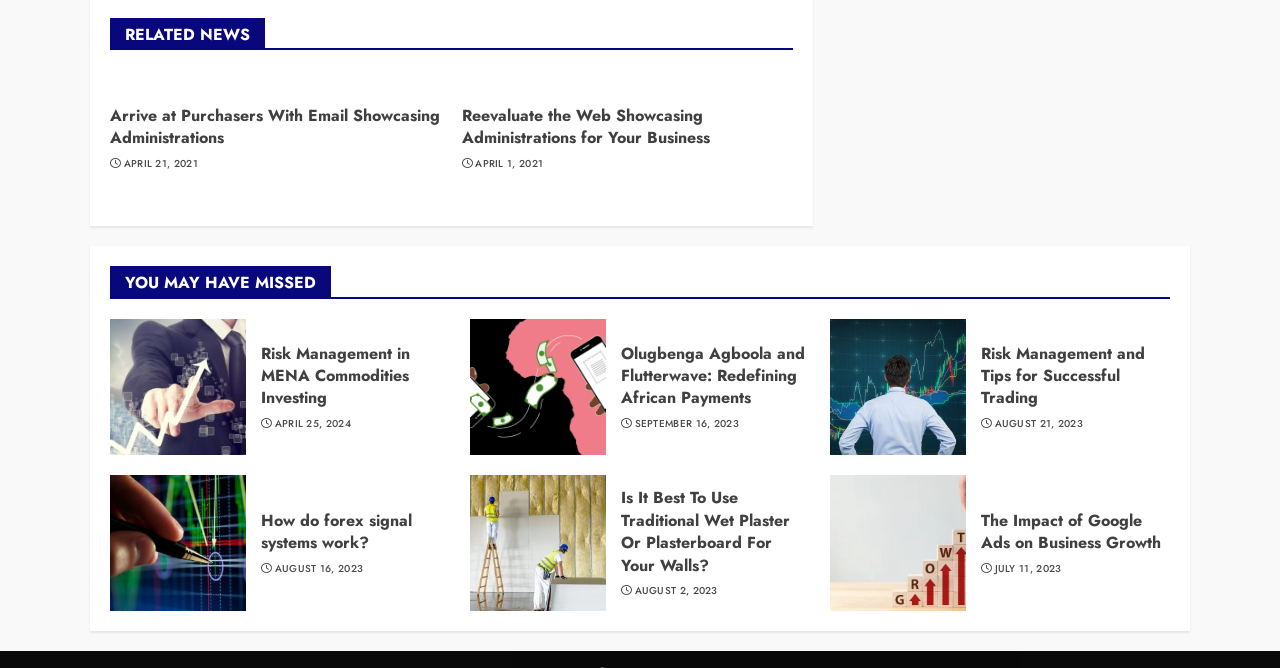Answer the question in a single word or phrase:
What is the title of the last news article?

The Impact of Google Ads on Business Growth